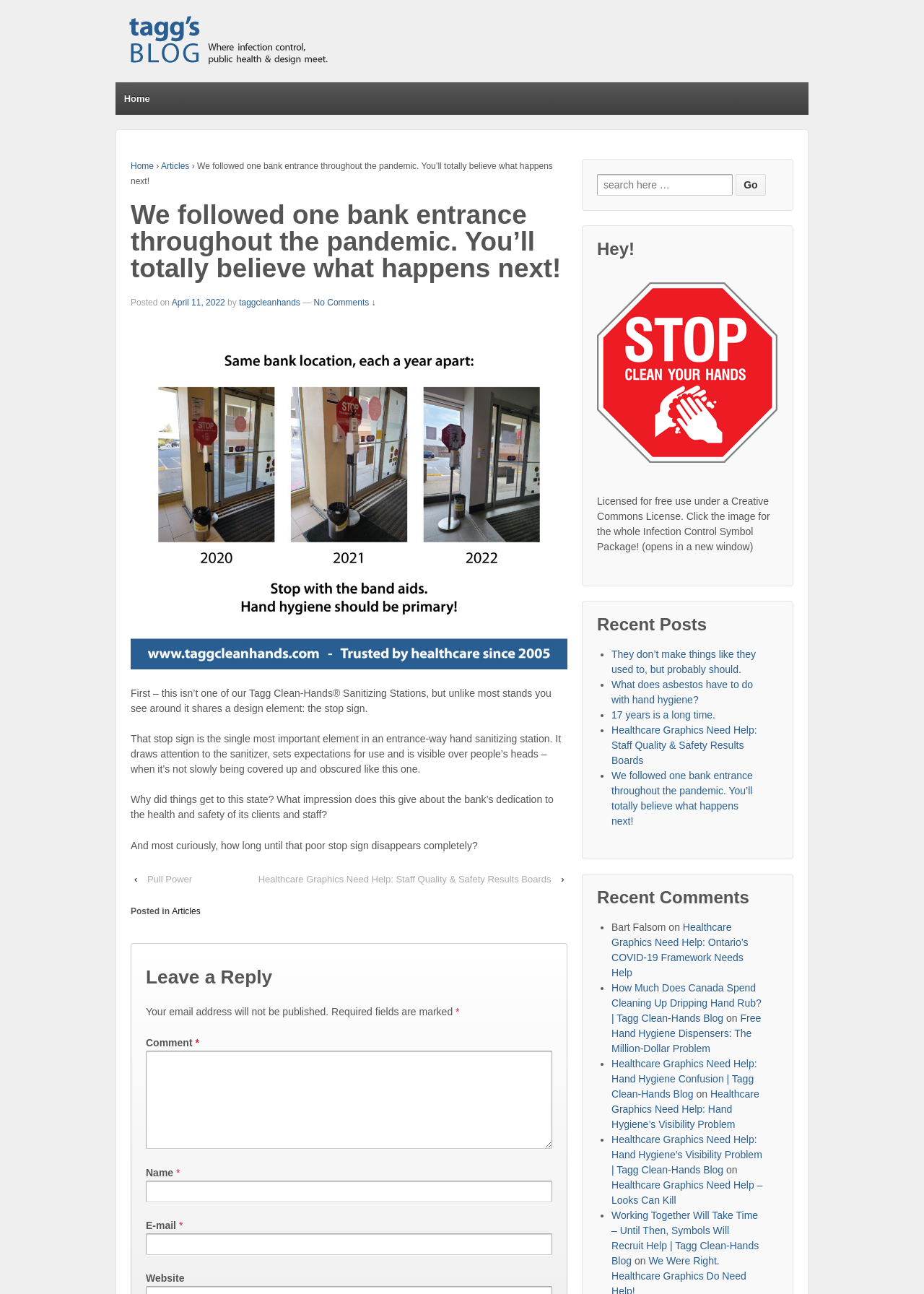Please identify the bounding box coordinates of the area I need to click to accomplish the following instruction: "Search for something".

[0.646, 0.134, 0.793, 0.151]